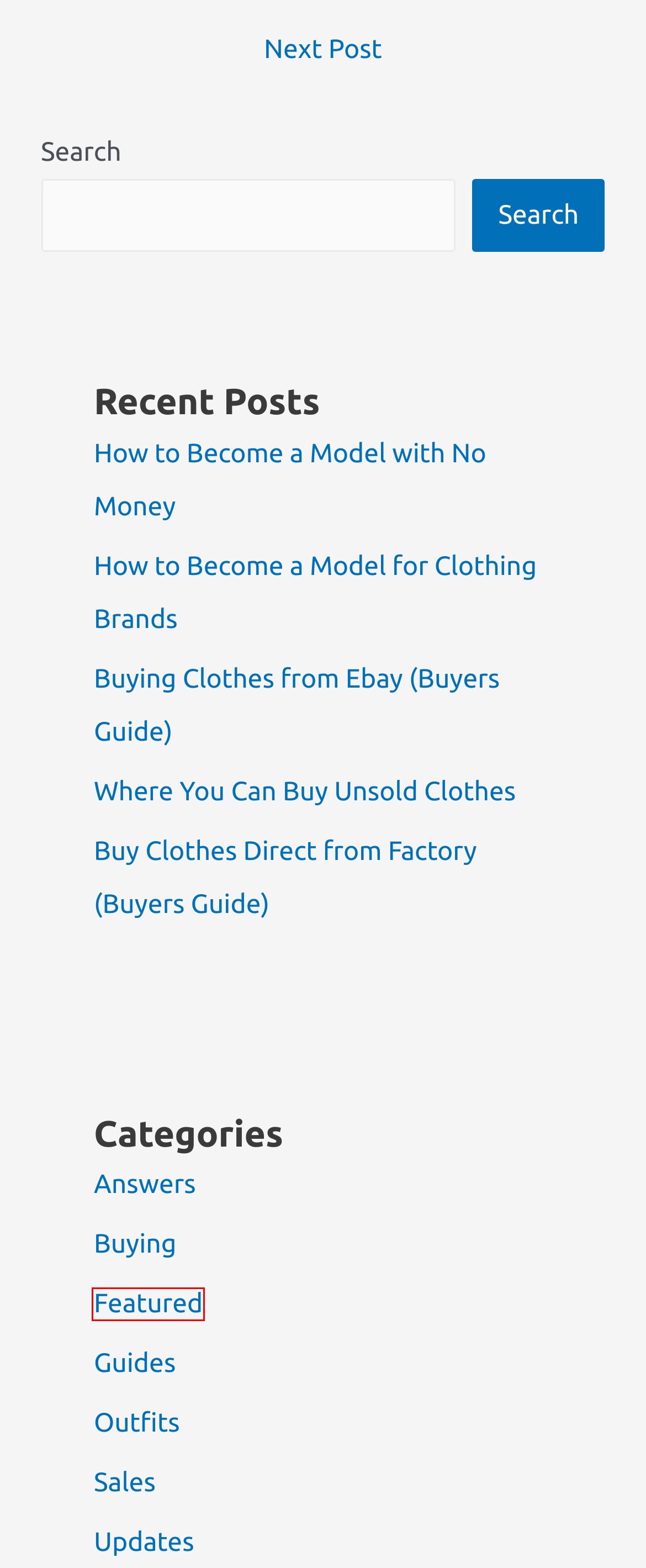Examine the screenshot of a webpage with a red bounding box around an element. Then, select the webpage description that best represents the new page after clicking the highlighted element. Here are the descriptions:
A. Updates – All That Shimmers
B. Guides – All That Shimmers
C. Sales – All That Shimmers
D. How to Become a Model with No Money – All That Shimmers
E. Buying – All That Shimmers
F. How to Become a Model for Clothing Brands – All That Shimmers
G. Answers – All That Shimmers
H. Featured – All That Shimmers

H